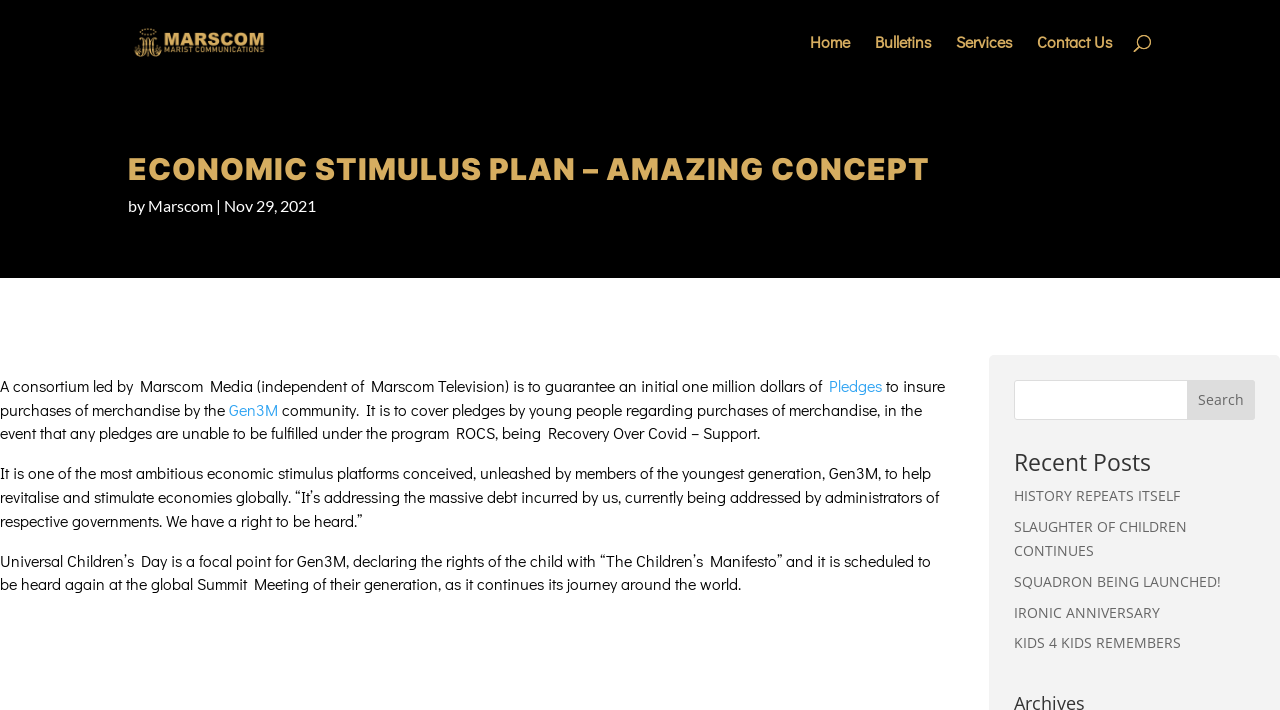Highlight the bounding box coordinates of the element that should be clicked to carry out the following instruction: "Search for something". The coordinates must be given as four float numbers ranging from 0 to 1, i.e., [left, top, right, bottom].

[0.792, 0.535, 0.98, 0.591]